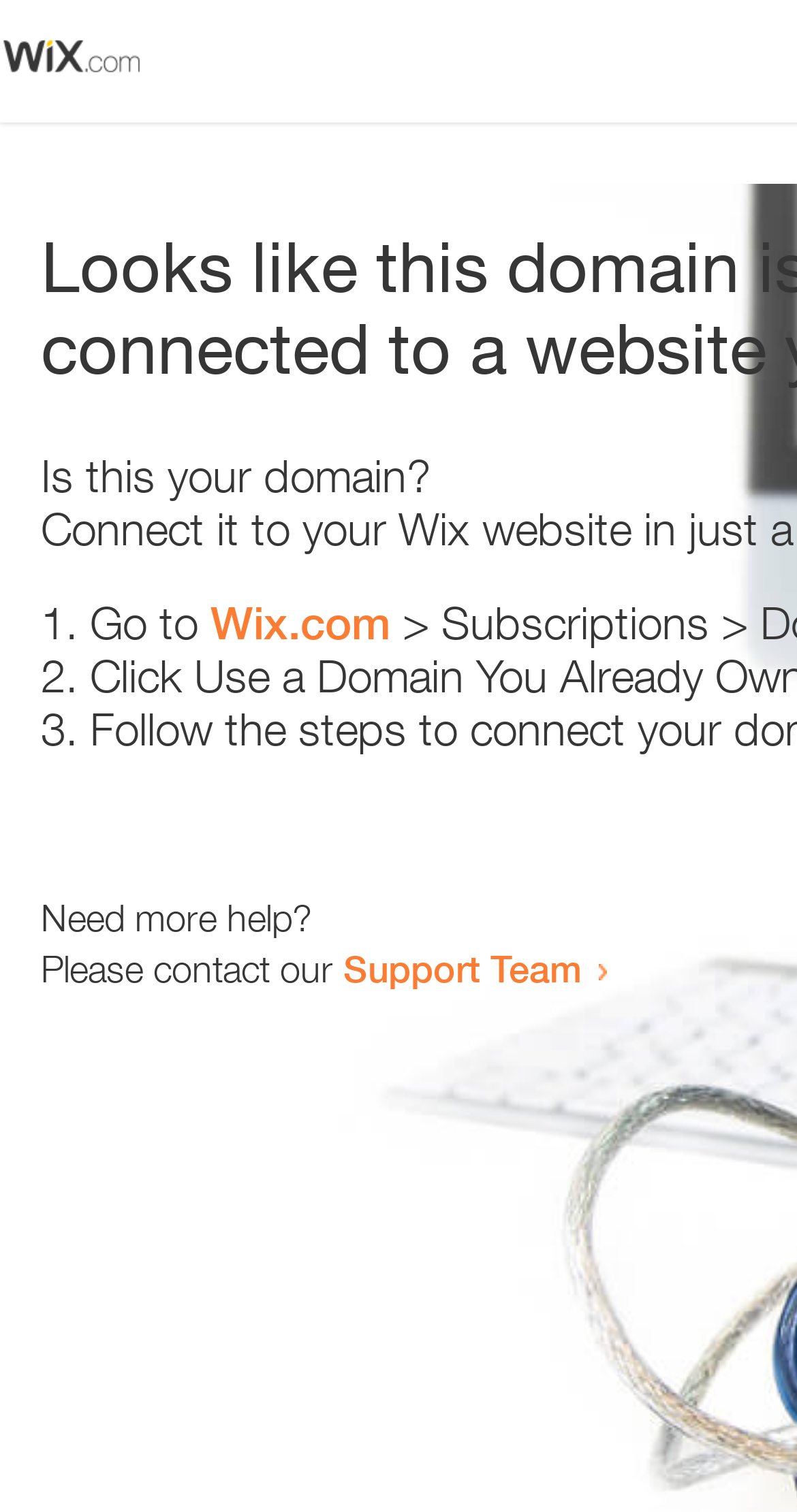Can you extract the headline from the webpage for me?

Looks like this domain isn't
connected to a website yet